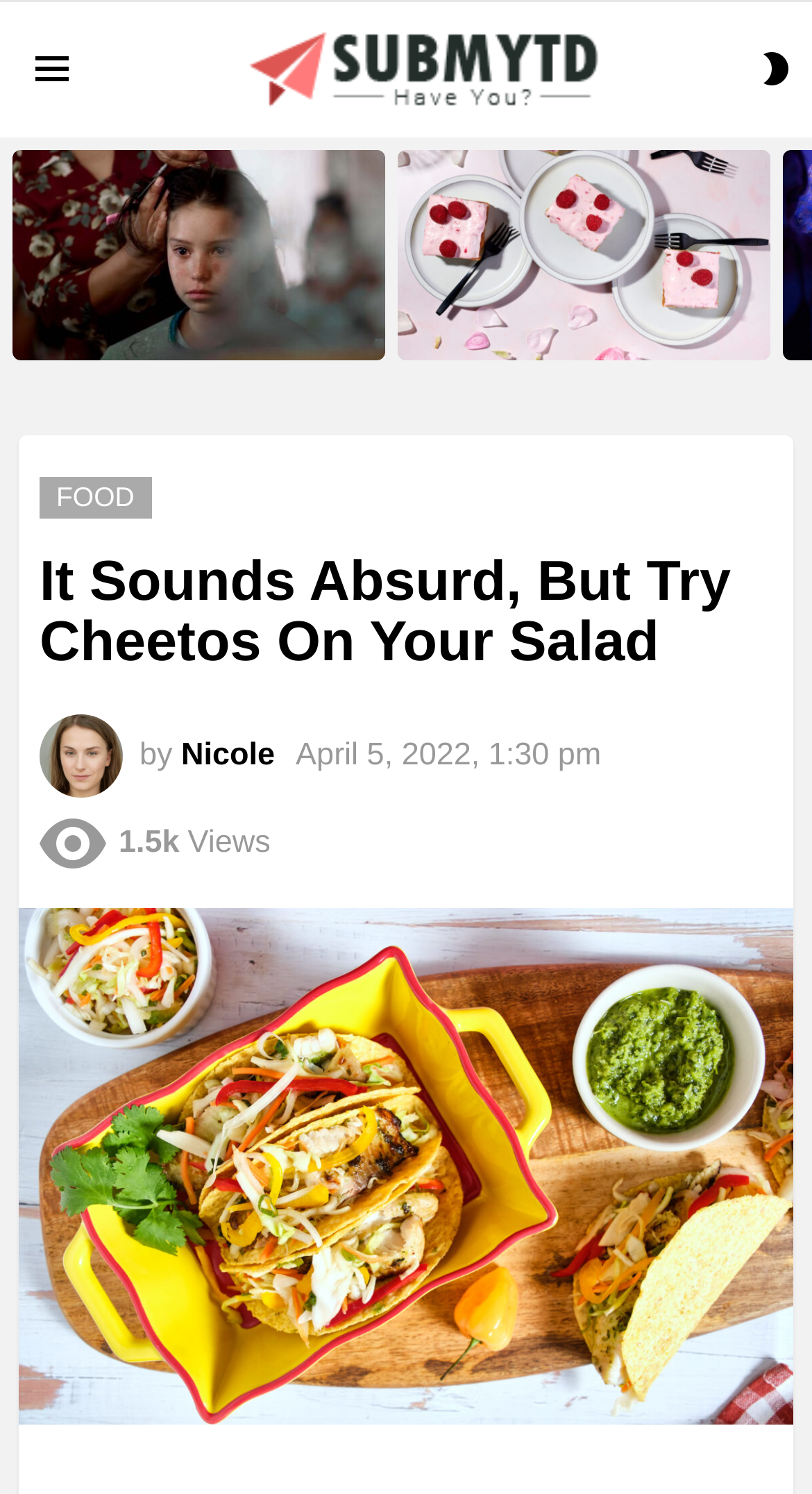Please identify the bounding box coordinates of the element that needs to be clicked to execute the following command: "Click the menu button". Provide the bounding box using four float numbers between 0 and 1, formatted as [left, top, right, bottom].

[0.023, 0.029, 0.105, 0.063]